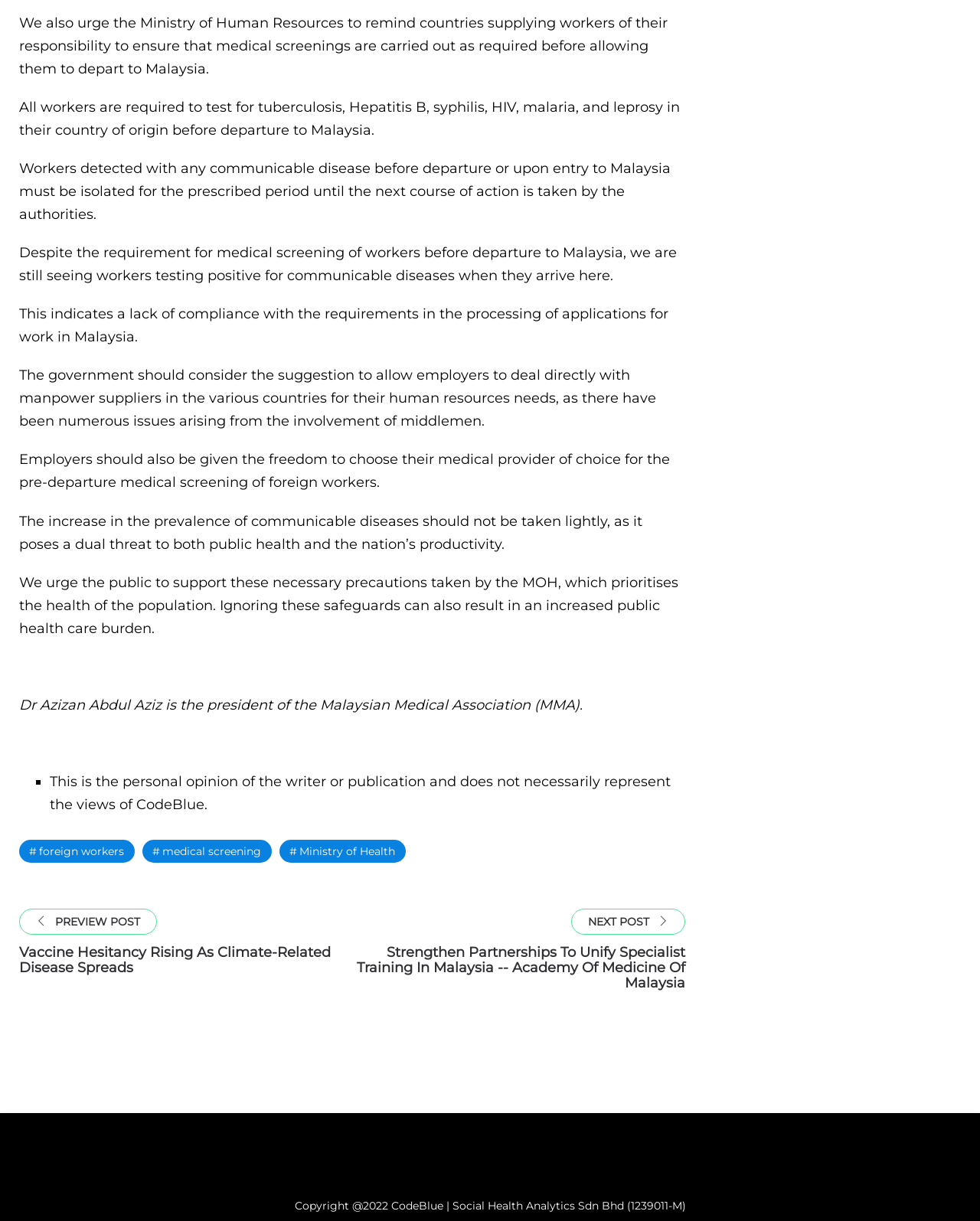Utilize the information from the image to answer the question in detail:
What is the main topic of the article?

The article discusses the importance of medical screening of foreign workers before they arrive in Malaysia, citing the prevalence of communicable diseases among them and the need for stricter measures to ensure public health.